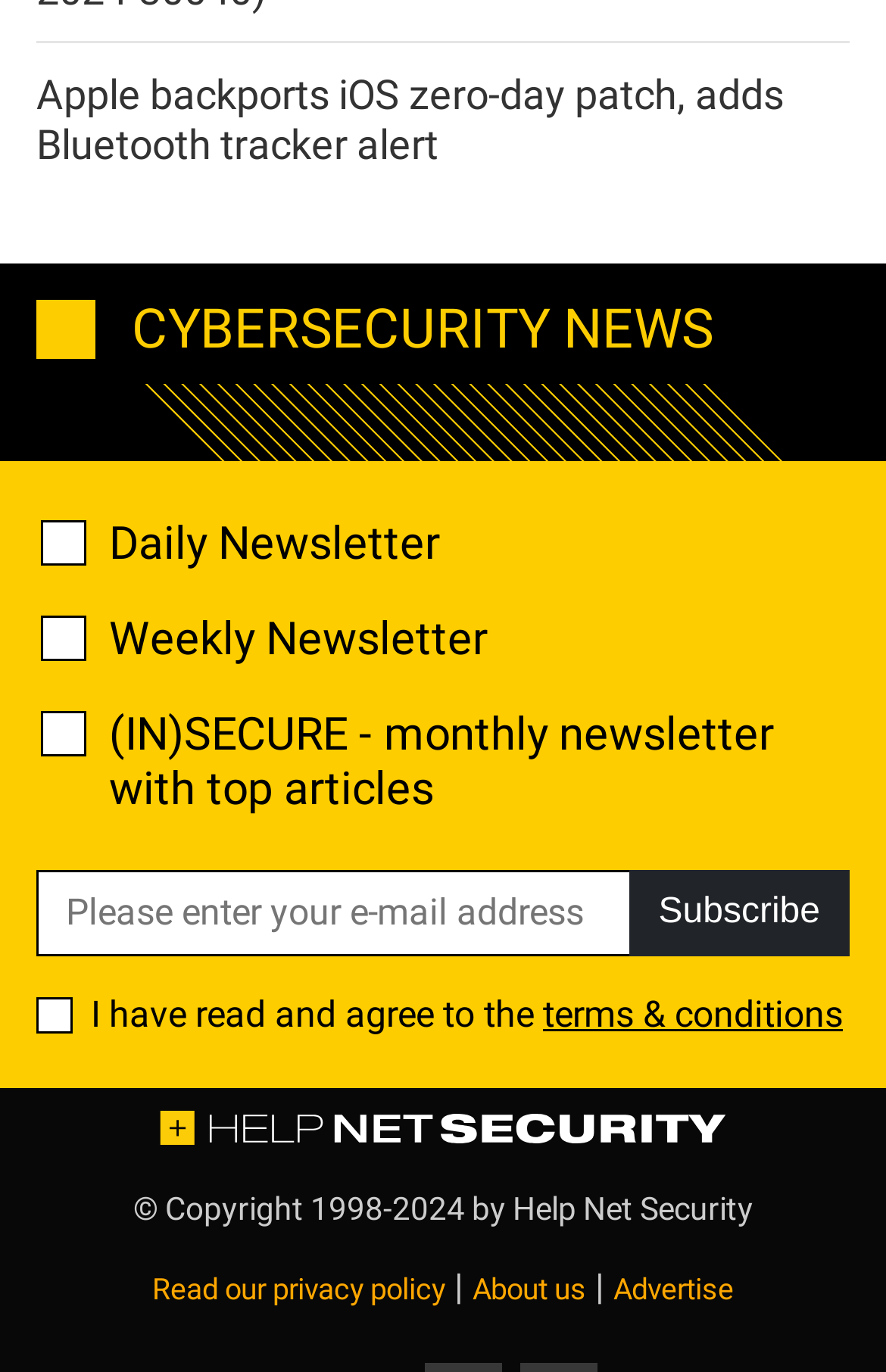Pinpoint the bounding box coordinates of the clickable element needed to complete the instruction: "Enter your email address". The coordinates should be provided as four float numbers between 0 and 1: [left, top, right, bottom].

[0.041, 0.635, 0.712, 0.697]